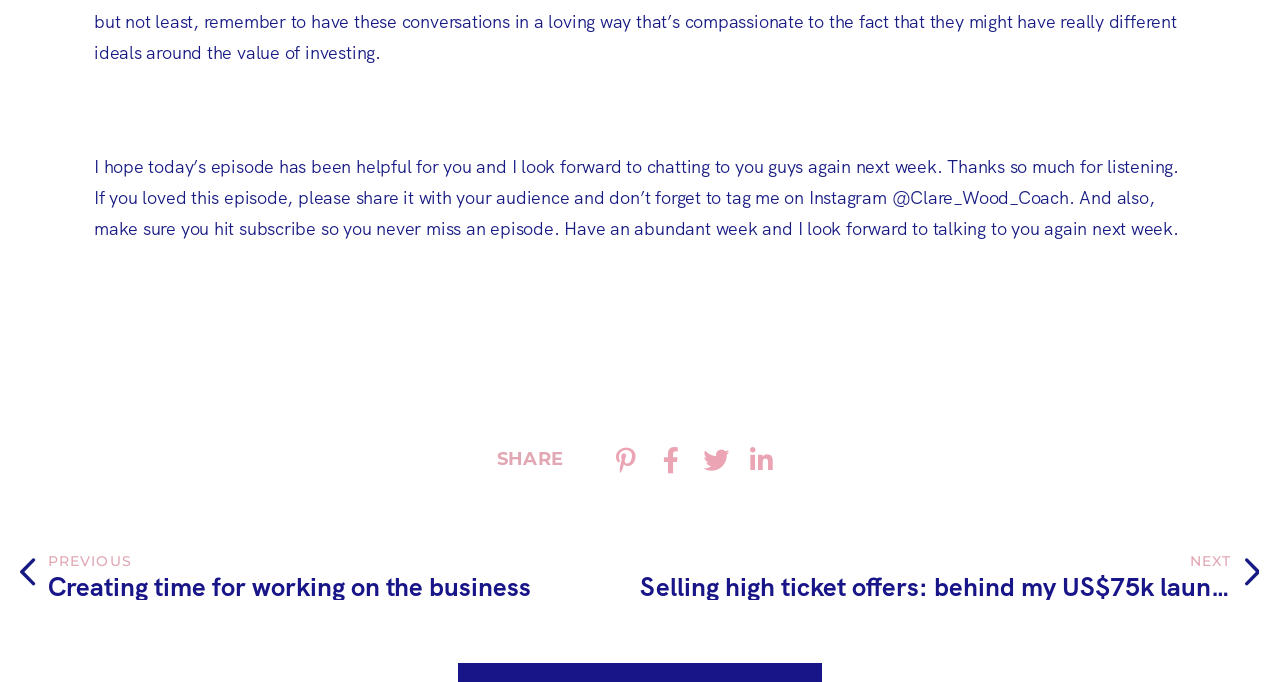What is the author's Instagram handle?
Examine the image and provide an in-depth answer to the question.

The author's Instagram handle can be found in the text 'Thanks so much for listening. If you loved this episode, please share it with your audience and don’t forget to tag me on Instagram @Clare_Wood_Coach.'